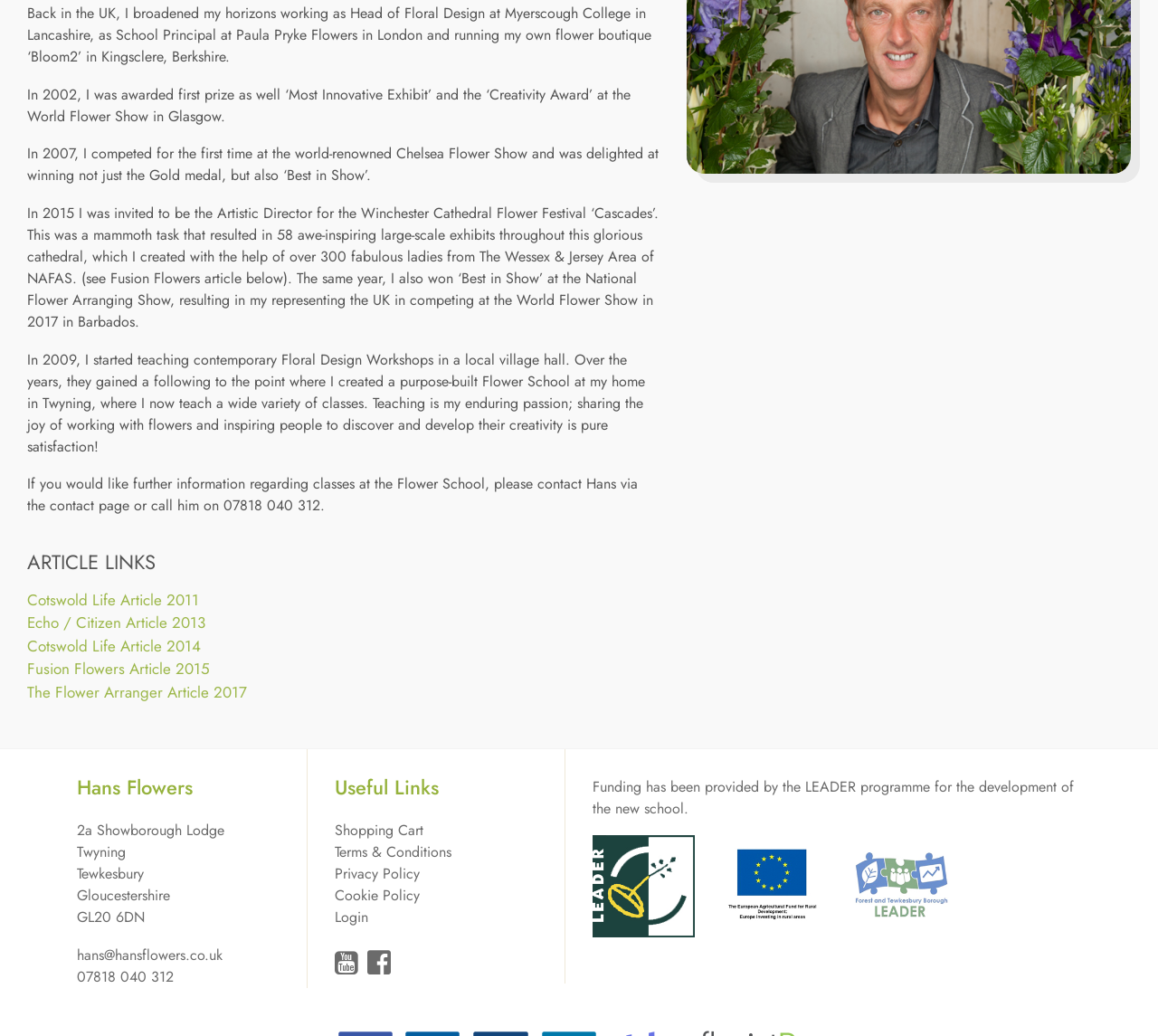Based on the element description Login, identify the bounding box coordinates for the UI element. The coordinates should be in the format (top-left x, top-left y, bottom-right x, bottom-right y) and within the 0 to 1 range.

[0.289, 0.875, 0.318, 0.895]